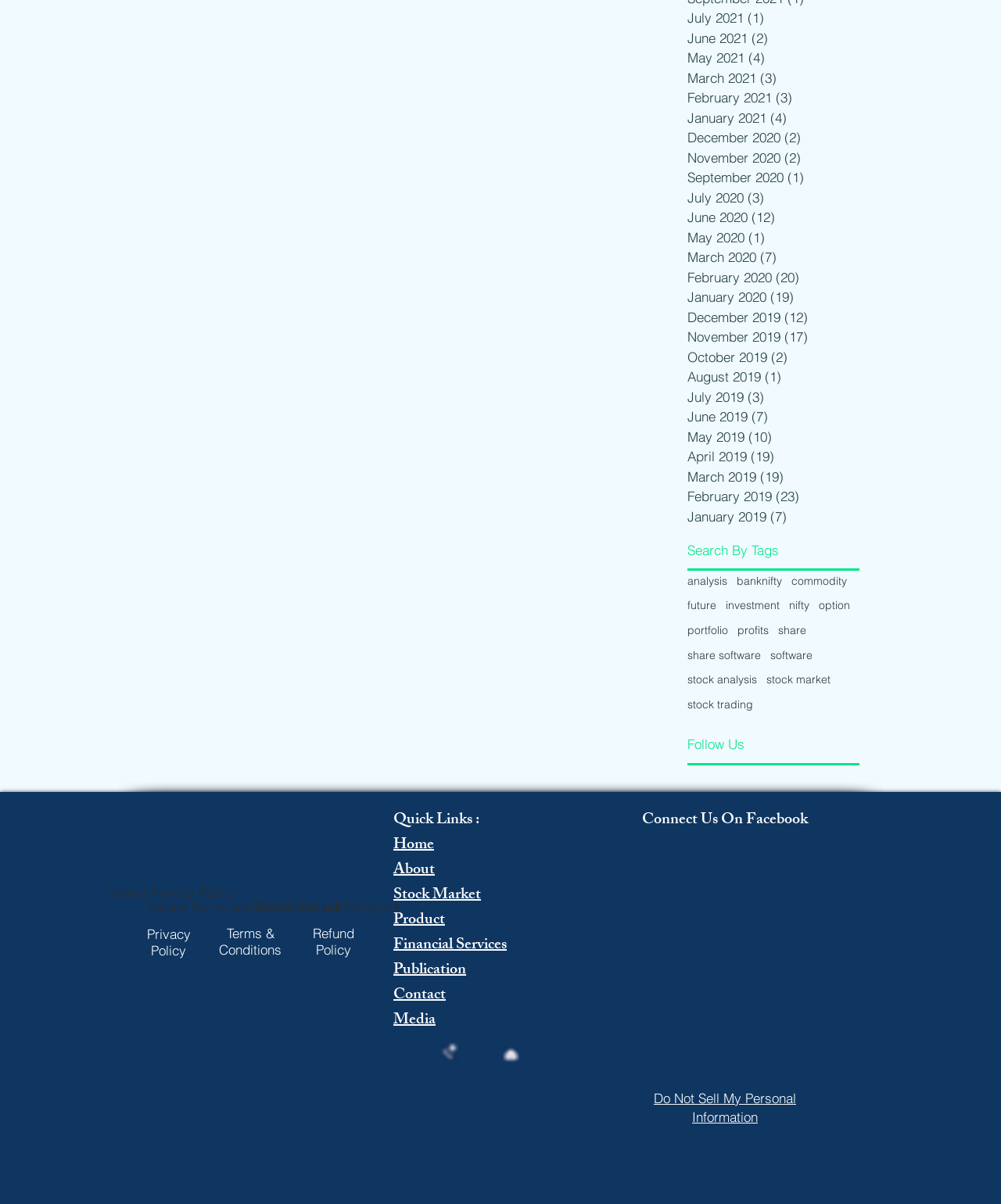Give a one-word or one-phrase response to the question: 
How many social media platforms are listed in the 'Follow Us' section?

4